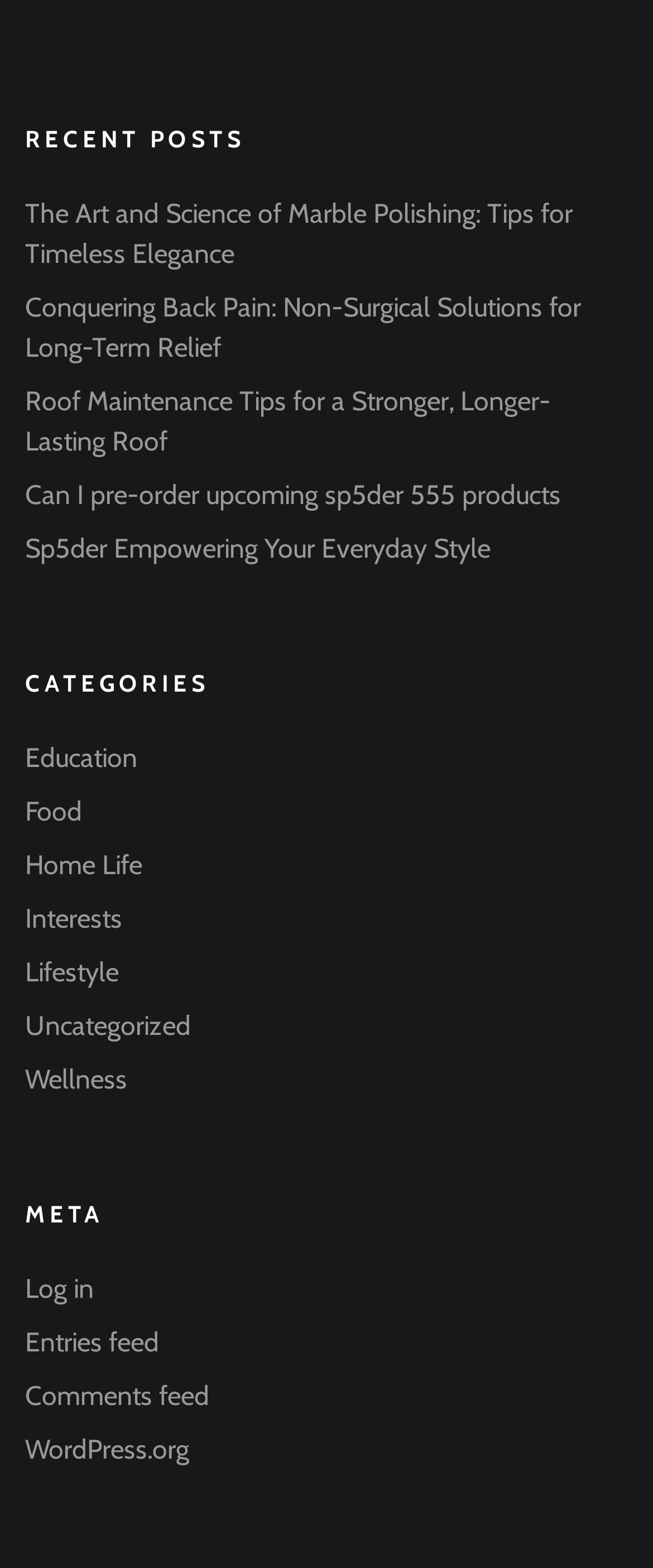Provide the bounding box coordinates of the HTML element this sentence describes: "Comments feed". The bounding box coordinates consist of four float numbers between 0 and 1, i.e., [left, top, right, bottom].

[0.038, 0.88, 0.321, 0.9]